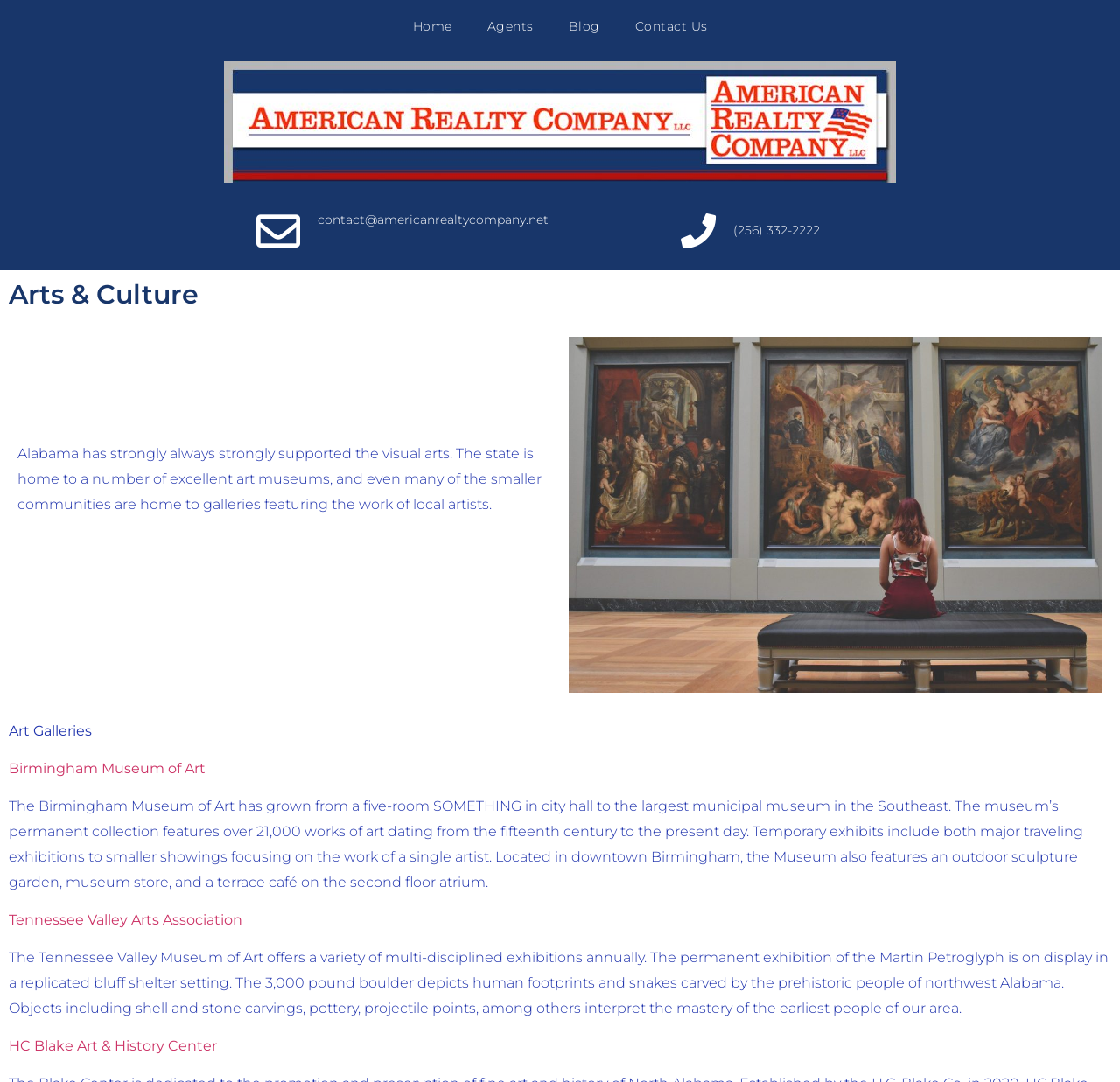Summarize the webpage comprehensively, mentioning all visible components.

The webpage is about Arts and Culture in Alabama, with a focus on art museums and galleries. At the top, there is a navigation menu with links to "Home", "Agents", "Blog", and "Contact Us". Below the navigation menu, there is a large banner with a link to the website's homepage.

On the left side of the page, there is a section dedicated to Arts and Culture, with a heading "Arts & Culture" and a brief introduction to Alabama's strong support for the visual arts. This section takes up most of the page's width.

Below the introduction, there are three sections, each featuring a different art gallery or museum. The first section is about the Birmingham Museum of Art, with a link to the museum's website and a detailed description of its permanent collection and temporary exhibits. The second section is about the Tennessee Valley Arts Association, with a link to its website and a description of its exhibitions and permanent display of the Martin Petroglyph. The third section is about the HC Blake Art & History Center, with a link to its website.

On the right side of the page, there is a contact information section with an email address, phone number, and two social media links.